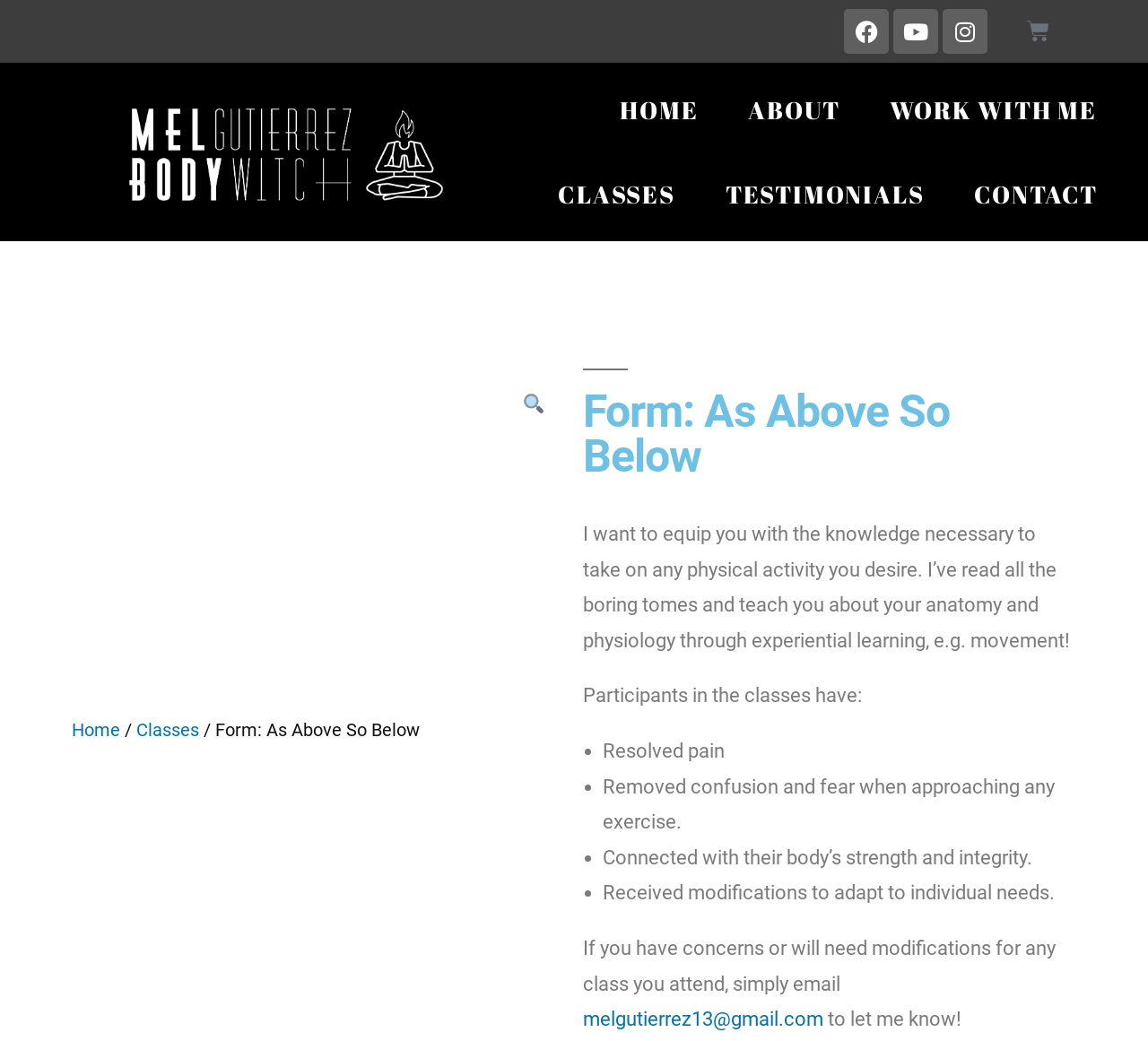Refer to the image and provide an in-depth answer to the question:
What is the purpose of the classes?

I found the answer by reading the text under the heading 'Form: As Above So Below'. It says 'I want to equip you with the knowledge necessary to take on any physical activity you desire.' This suggests that the purpose of the classes is to provide knowledge for physical activities.